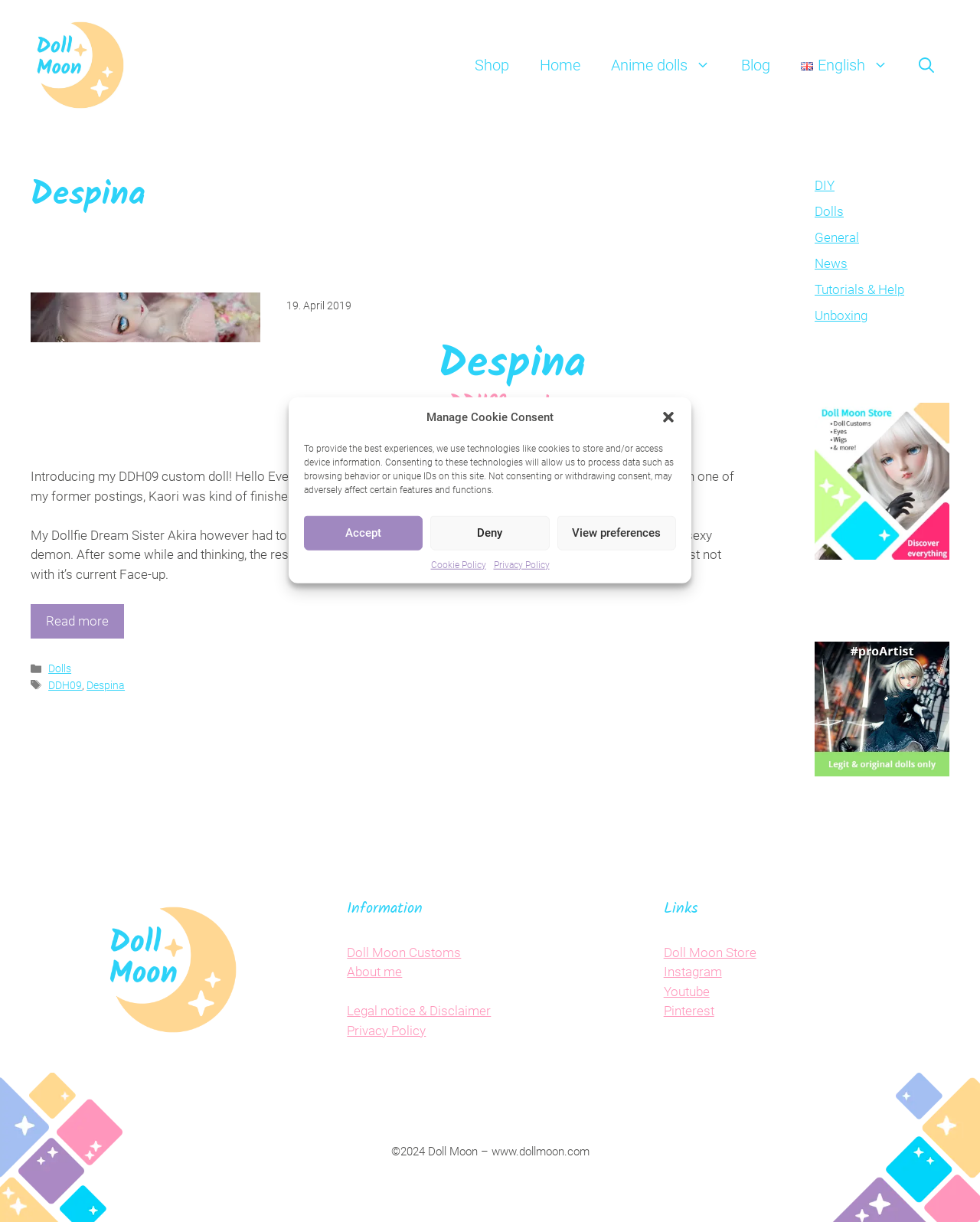Locate the bounding box coordinates of the element I should click to achieve the following instruction: "Read more about 'Dangerous Despina – DDH09 custom'".

[0.031, 0.494, 0.127, 0.523]